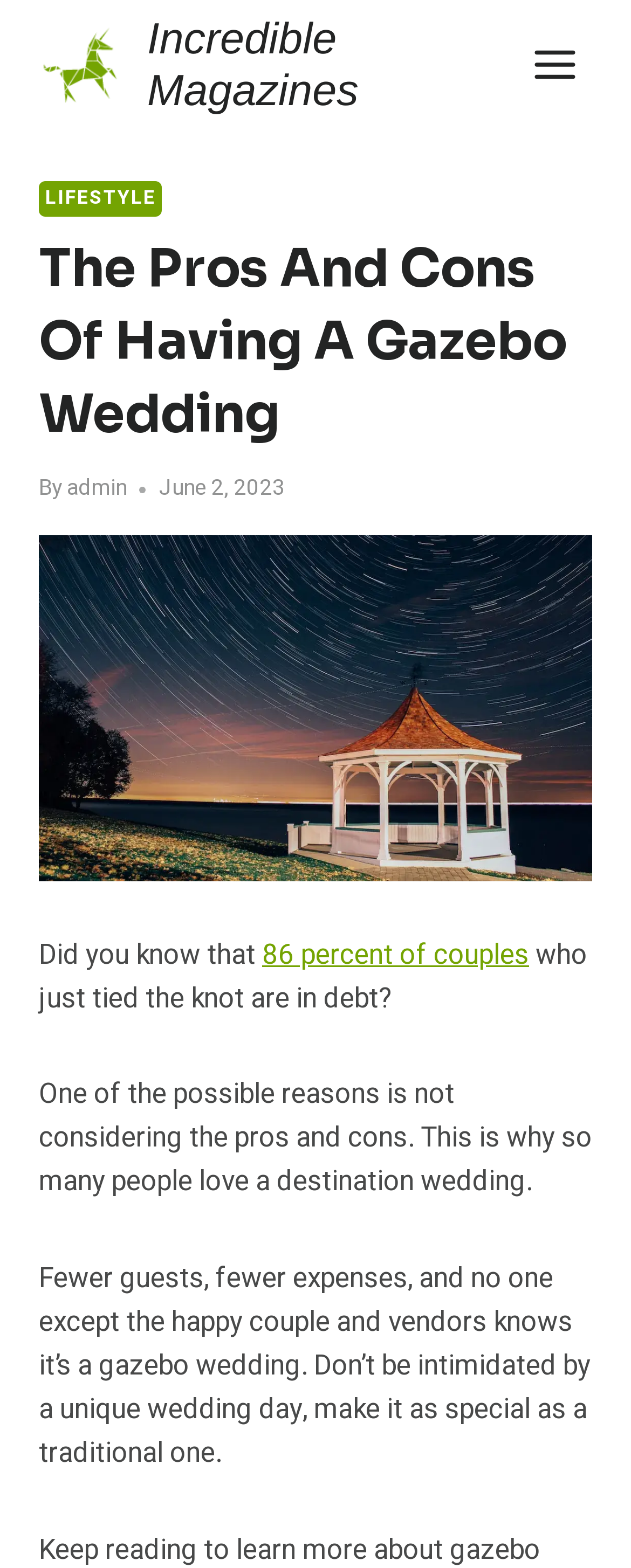What is the topic of the article?
Please ensure your answer is as detailed and informative as possible.

I found the answer by reading the main heading of the article, which is 'The Pros And Cons Of Having A Gazebo Wedding'. This indicates that the article is about the pros and cons of having a gazebo wedding.